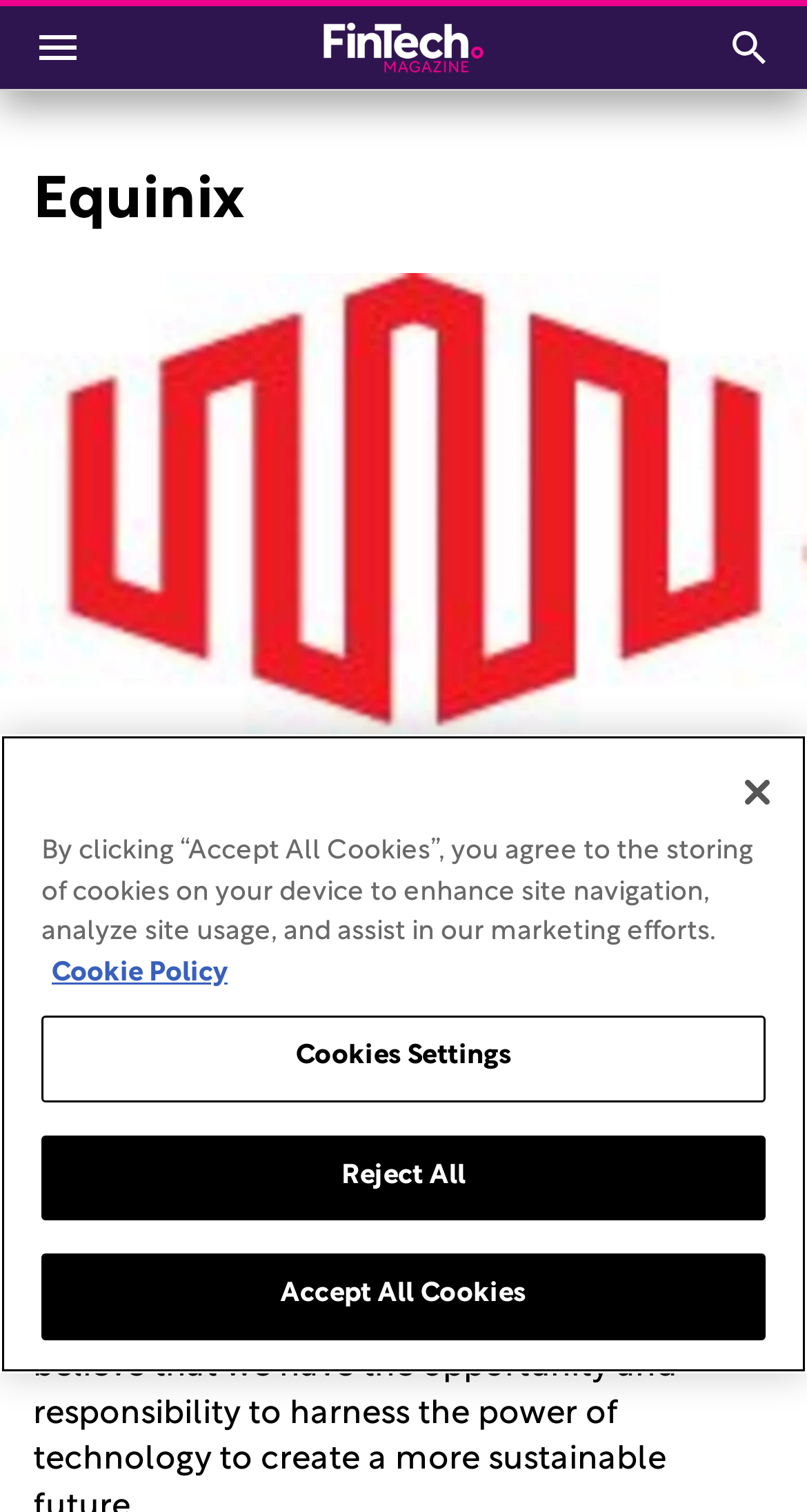Find the coordinates for the bounding box of the element with this description: "Accept All Cookies".

[0.051, 0.83, 0.949, 0.886]